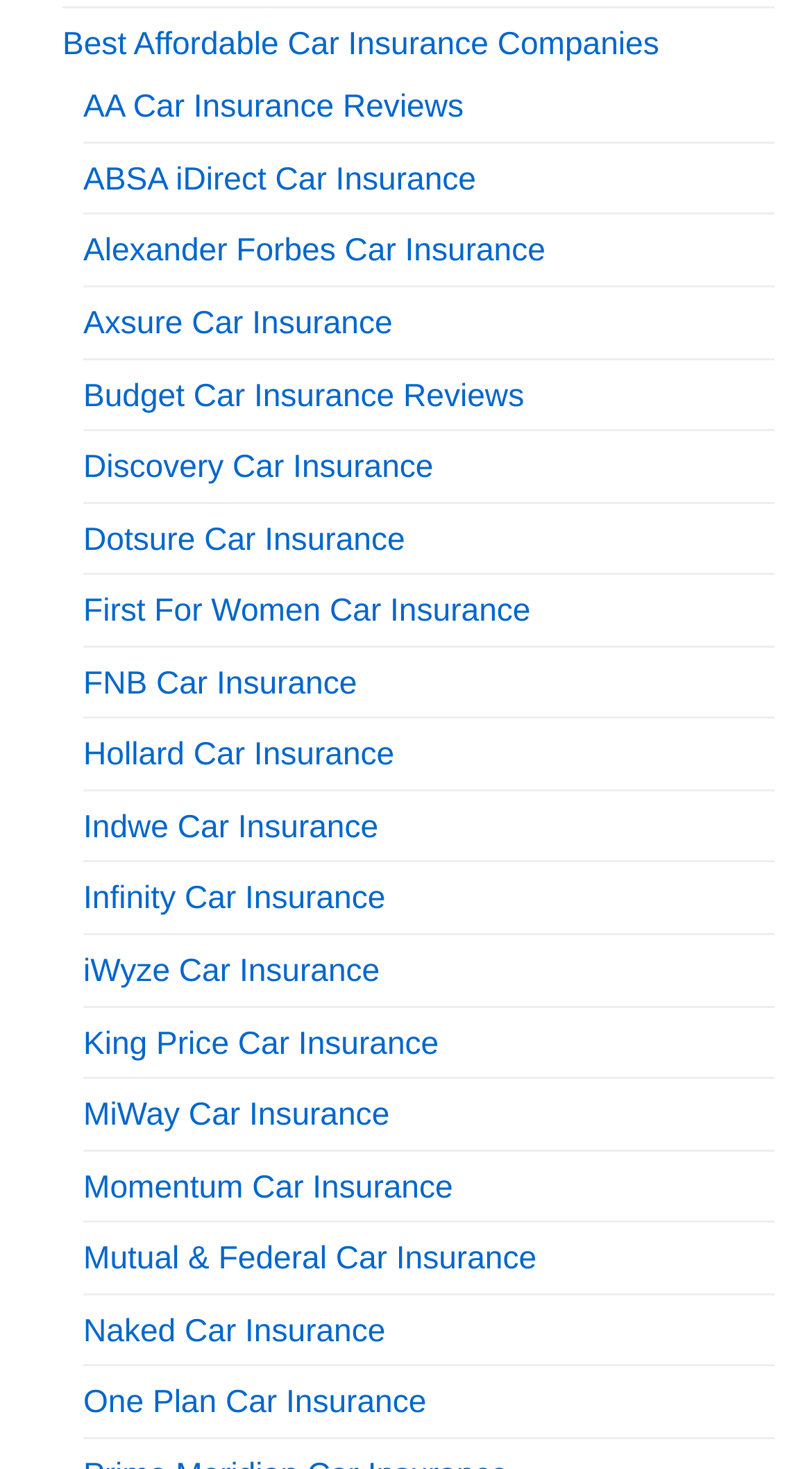Pinpoint the bounding box coordinates of the element to be clicked to execute the instruction: "Get information about King Price Car Insurance".

[0.103, 0.698, 0.54, 0.723]